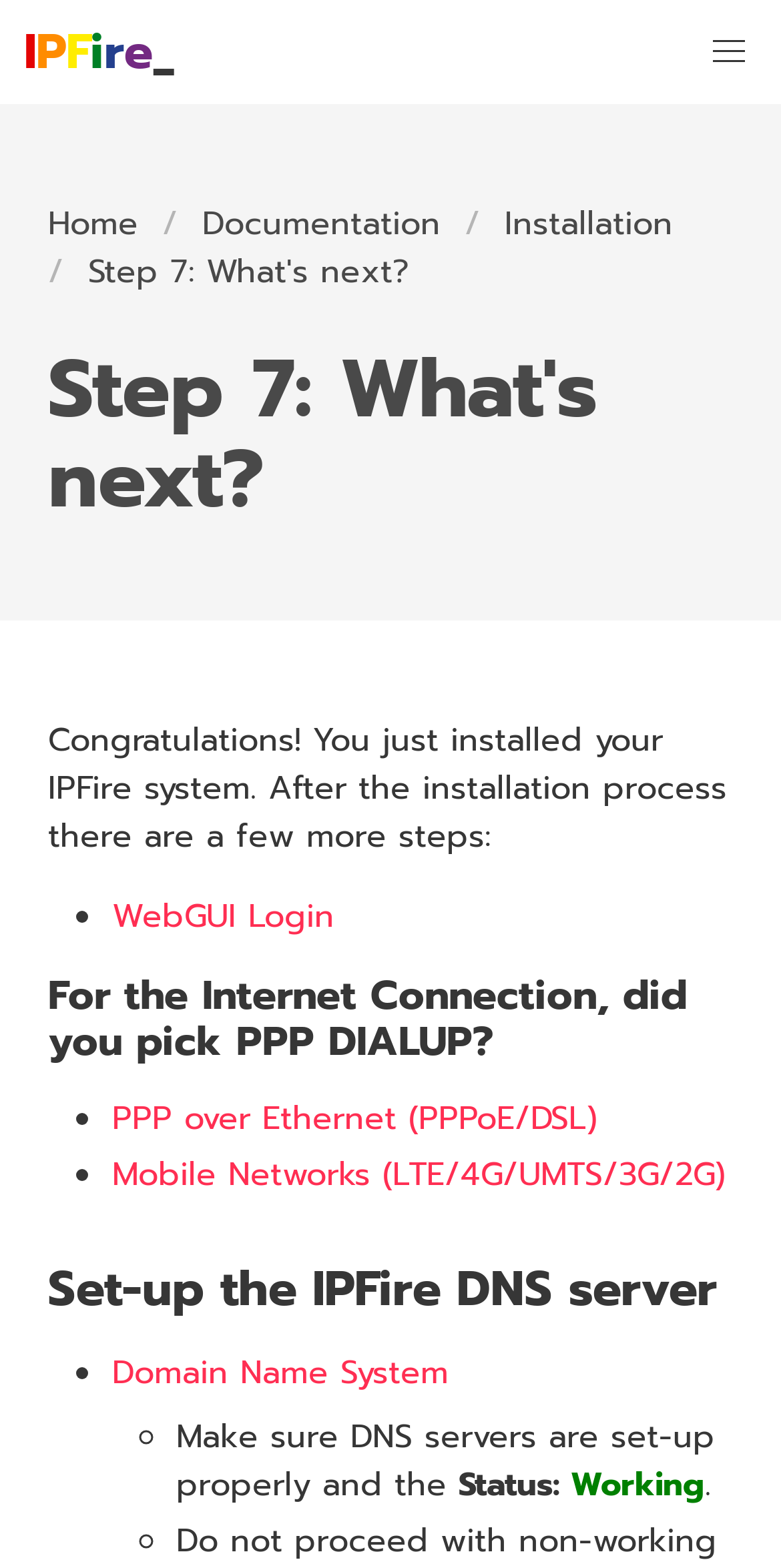Extract the main title from the webpage.

Step 7: What's next?